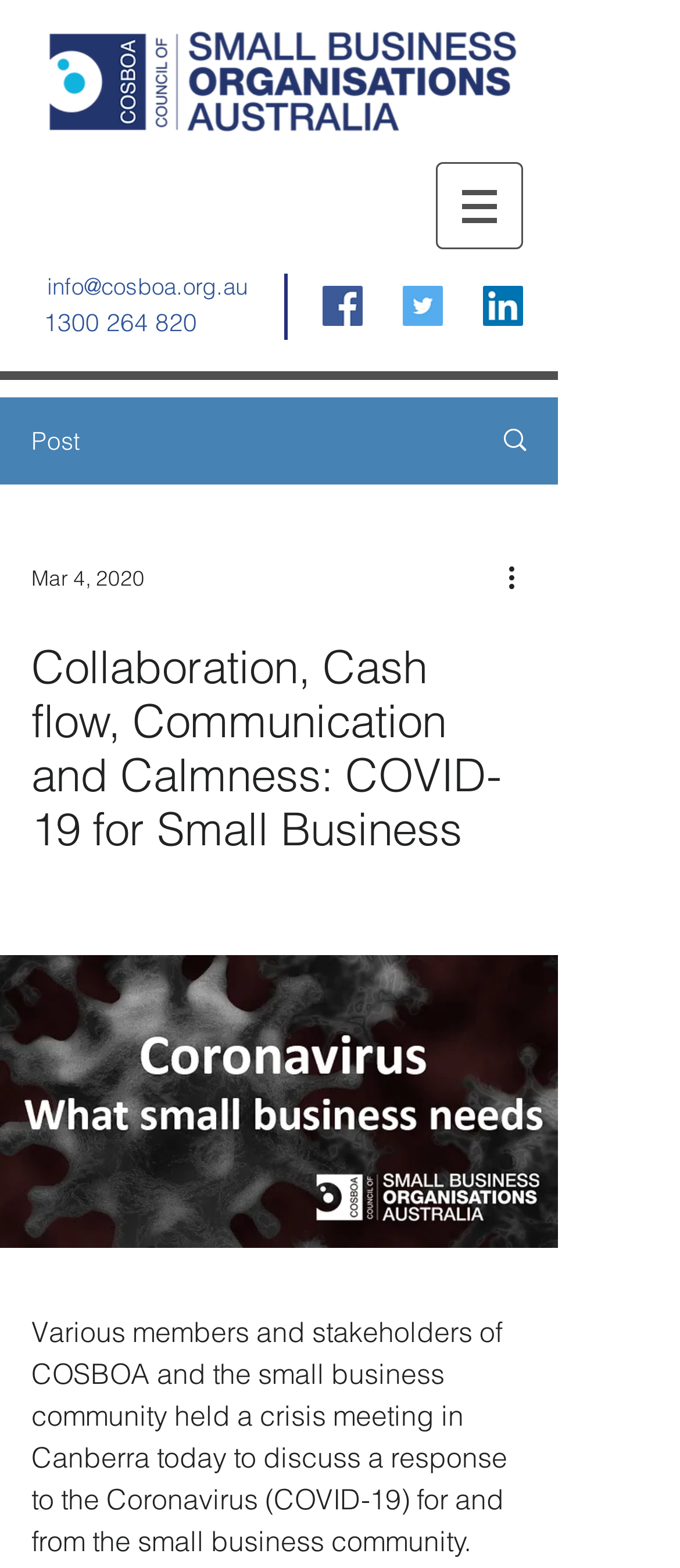Utilize the information from the image to answer the question in detail:
What is the name of the organization?

The name of the organization is COSBOA, which can be found in the link and image elements at the top of the webpage, with bounding box coordinates [0.026, 0.011, 0.795, 0.092].